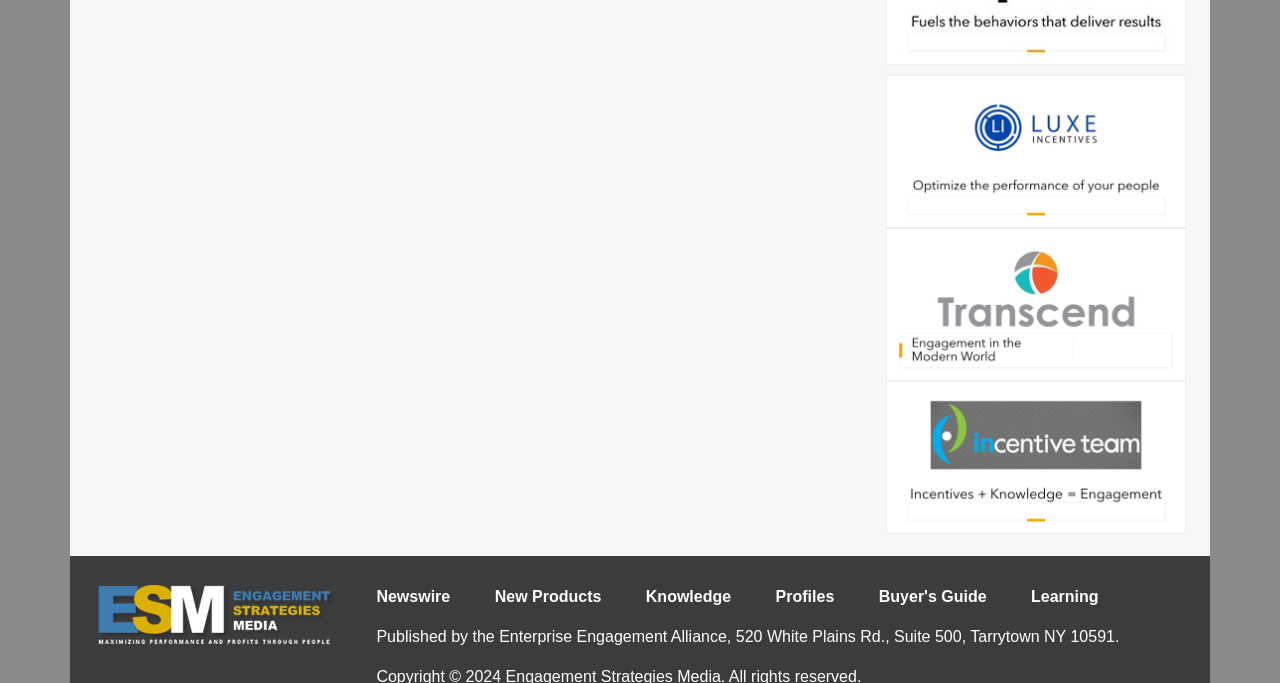Please identify the bounding box coordinates of the element that needs to be clicked to execute the following command: "explore Knowledge". Provide the bounding box using four float numbers between 0 and 1, formatted as [left, top, right, bottom].

[0.505, 0.861, 0.571, 0.886]